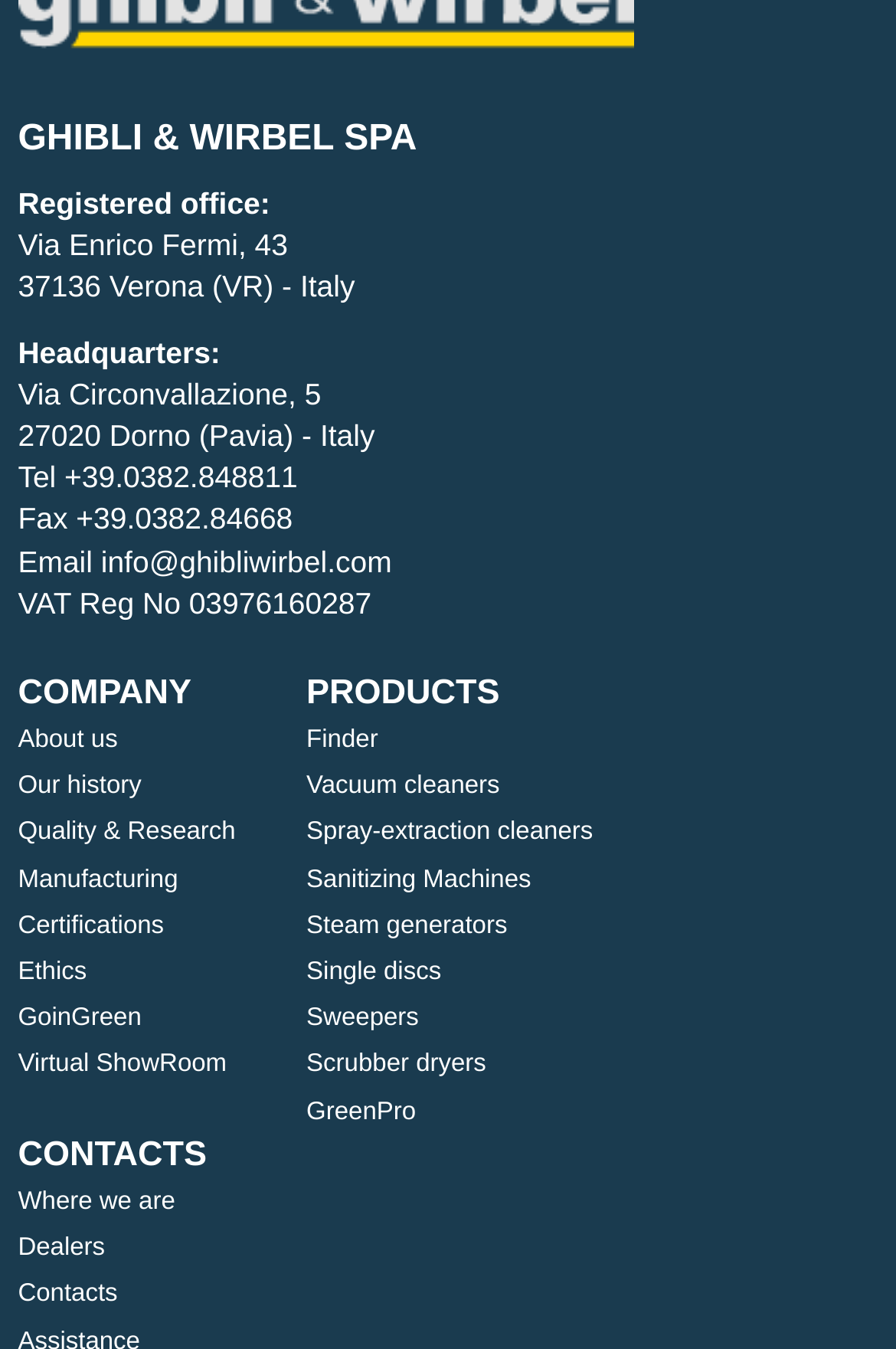Indicate the bounding box coordinates of the element that must be clicked to execute the instruction: "Explore PRODUCTS". The coordinates should be given as four float numbers between 0 and 1, i.e., [left, top, right, bottom].

[0.342, 0.499, 0.558, 0.528]